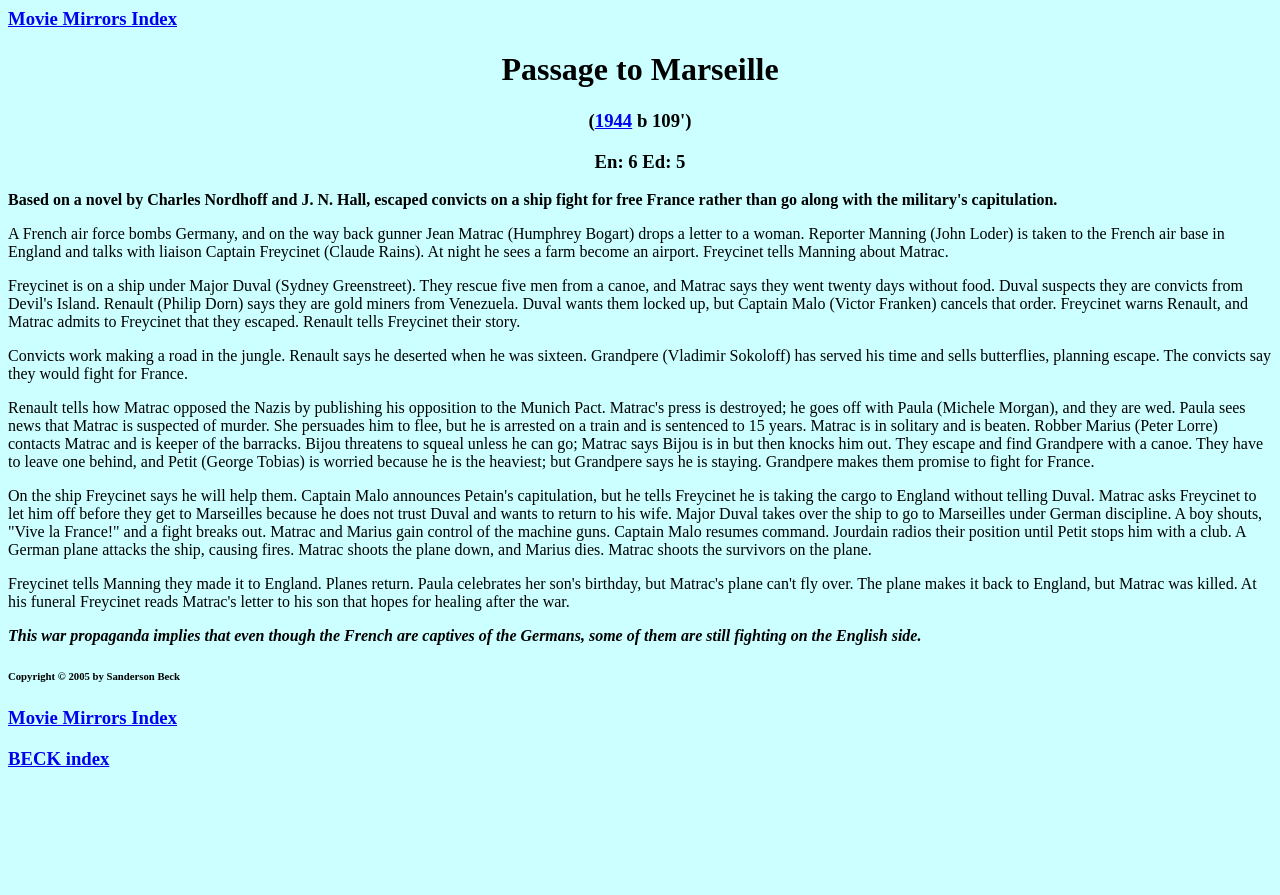Provide a brief response to the question below using one word or phrase:
Who plays the role of Jean Matrac?

Humphrey Bogart